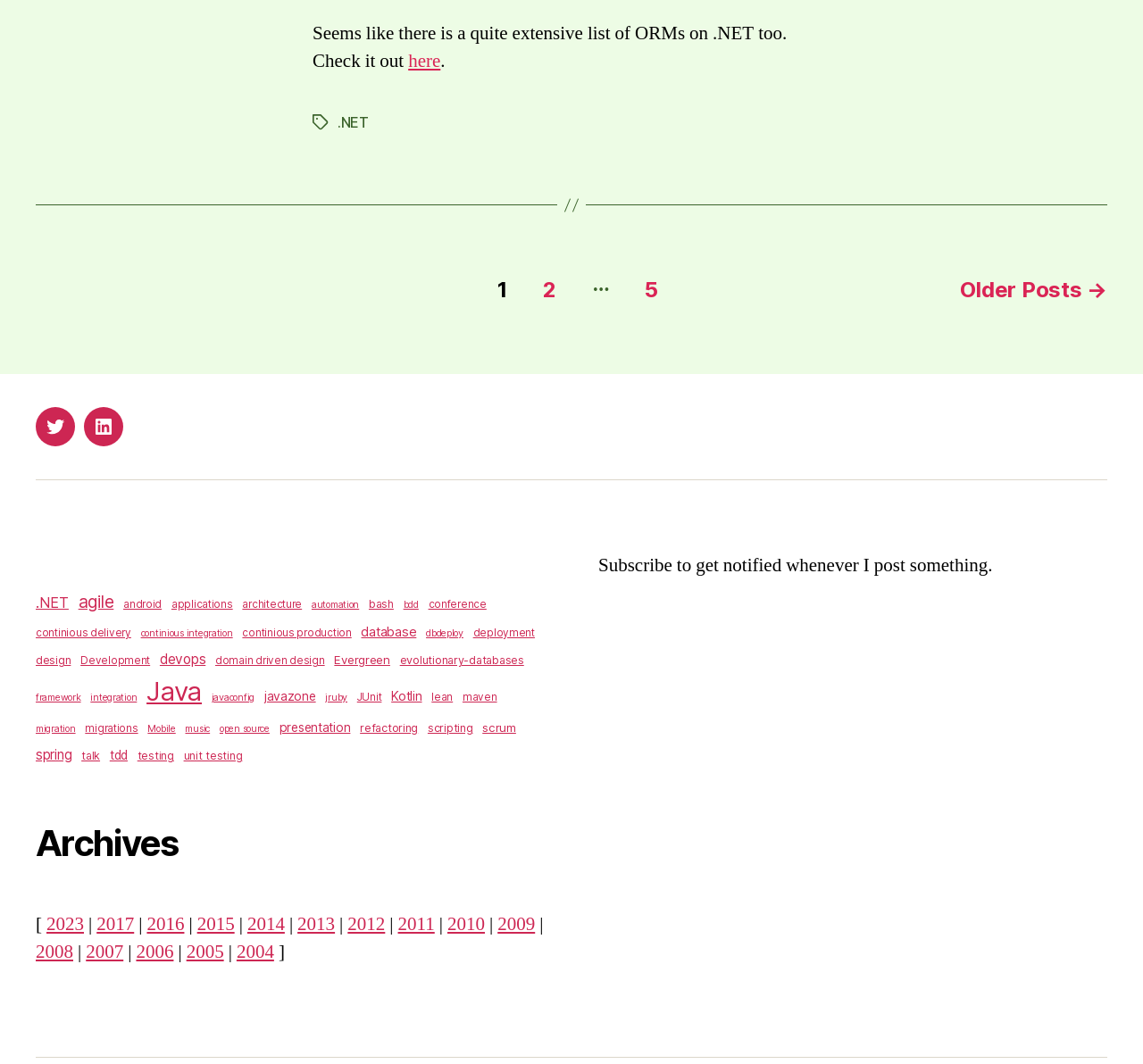Please determine the bounding box coordinates for the UI element described here. Use the format (top-left x, top-left y, bottom-right x, bottom-right y) with values bounded between 0 and 1: continious production

[0.212, 0.588, 0.308, 0.603]